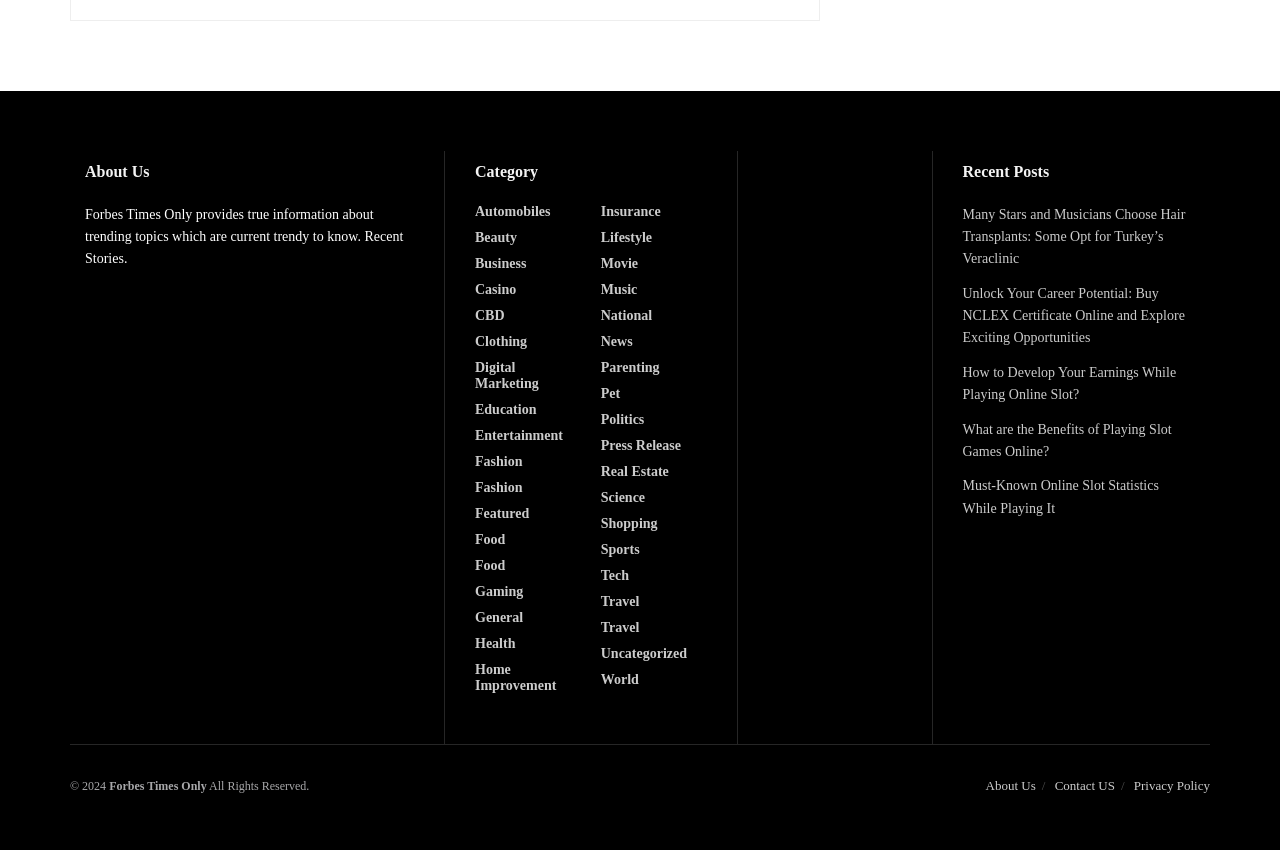How many recent posts are listed?
With the help of the image, please provide a detailed response to the question.

I counted the number of link elements under the heading 'Recent Posts' and found 4 links, which correspond to 4 recent posts.